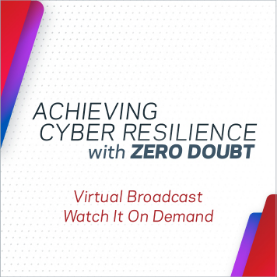What is the availability of the virtual broadcast?
Answer with a single word or phrase by referring to the visual content.

Available on demand